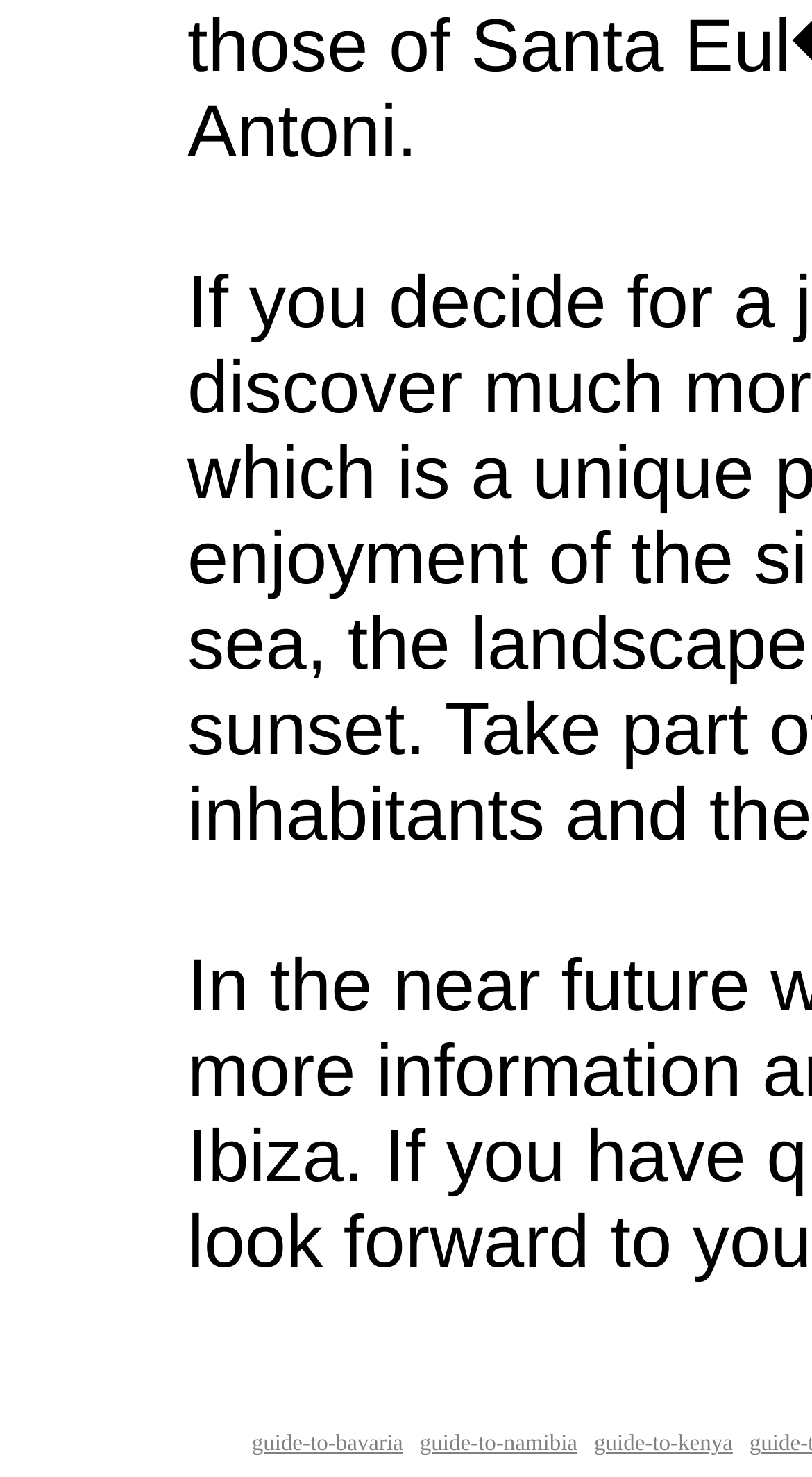Using the webpage screenshot and the element description guide-to-bavaria, determine the bounding box coordinates. Specify the coordinates in the format (top-left x, top-left y, bottom-right x, bottom-right y) with values ranging from 0 to 1.

[0.31, 0.97, 0.496, 0.986]